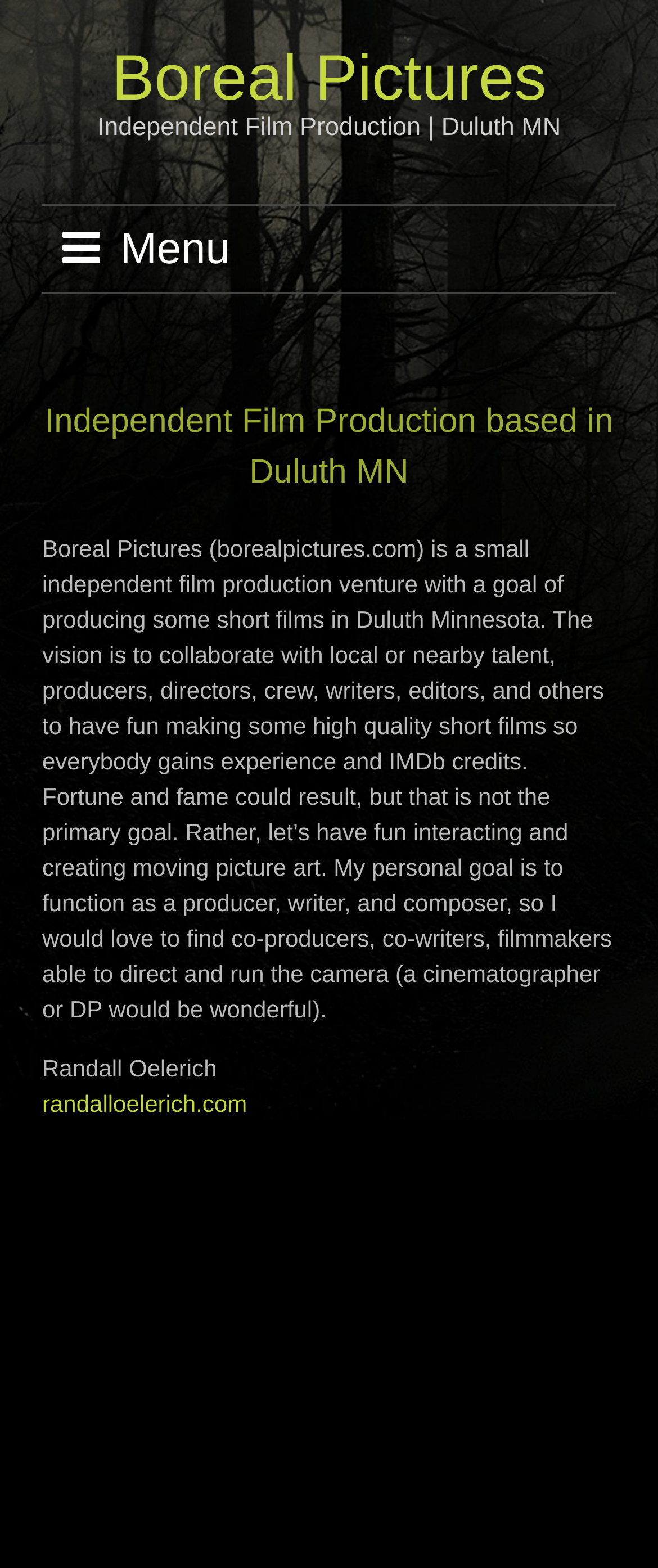What is the name of the independent film production company?
Based on the image, give a one-word or short phrase answer.

Boreal Pictures